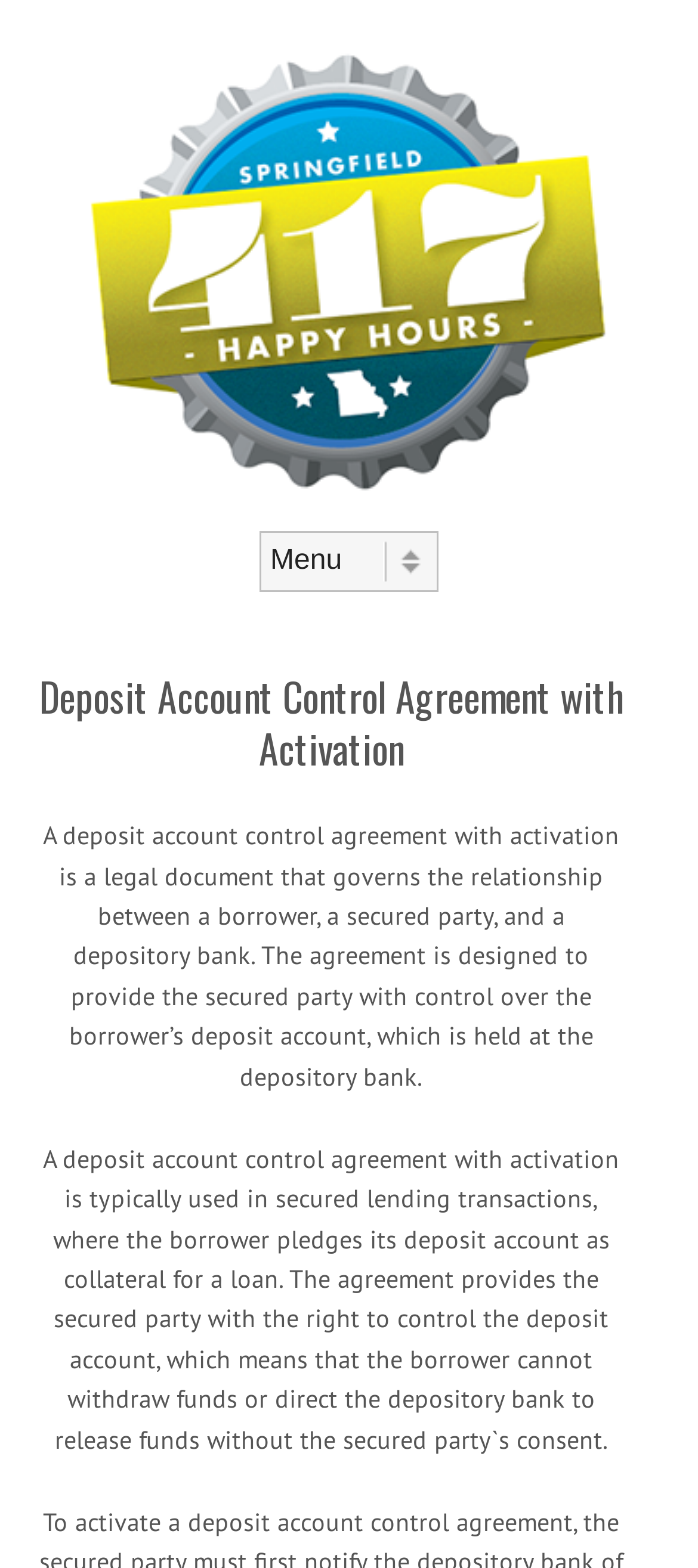Identify the bounding box coordinates for the UI element described as: "Skip to content".

[0.051, 0.376, 0.255, 0.392]